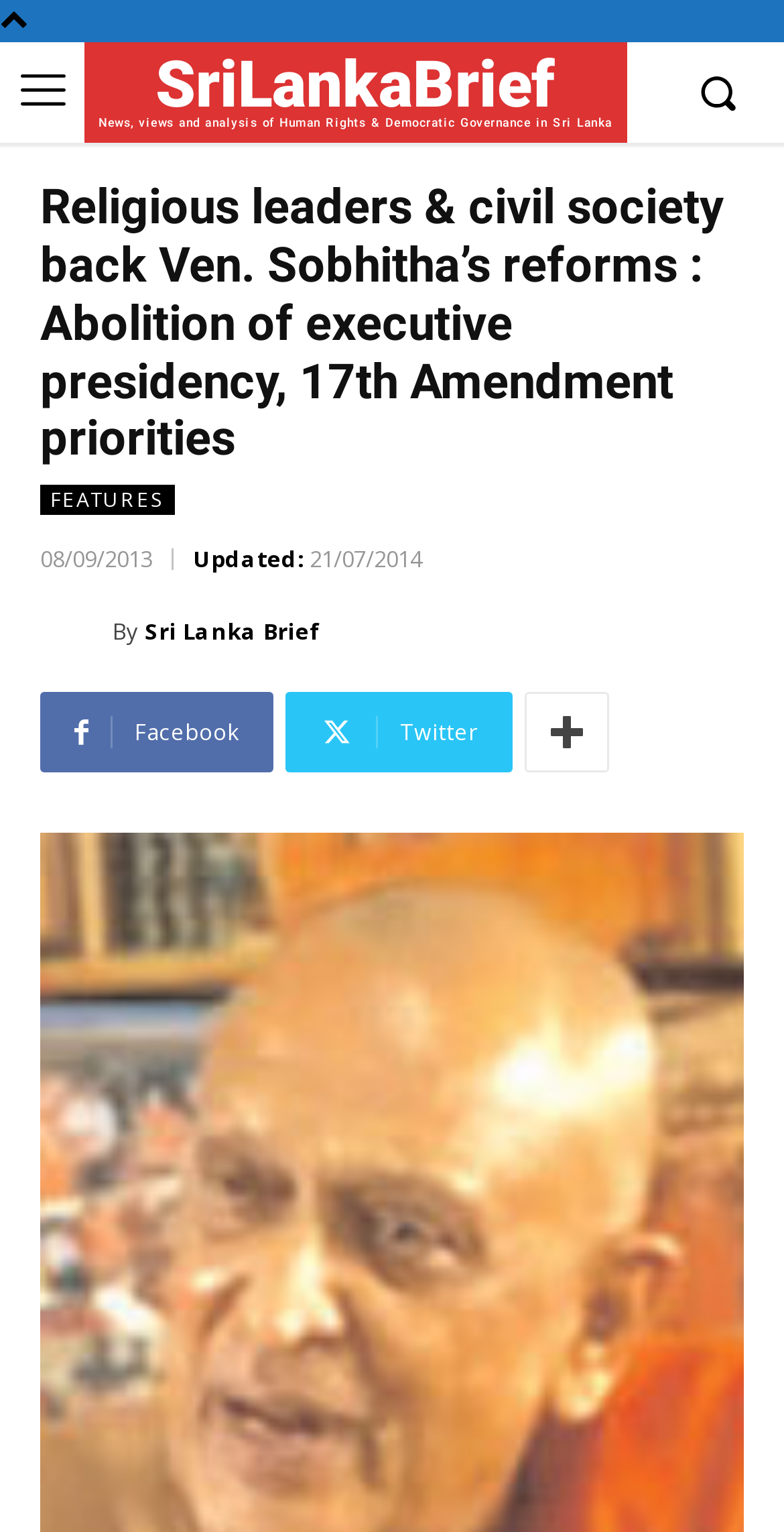What is the topic of the article?
Use the image to answer the question with a single word or phrase.

Ven. Sobhitha's reforms